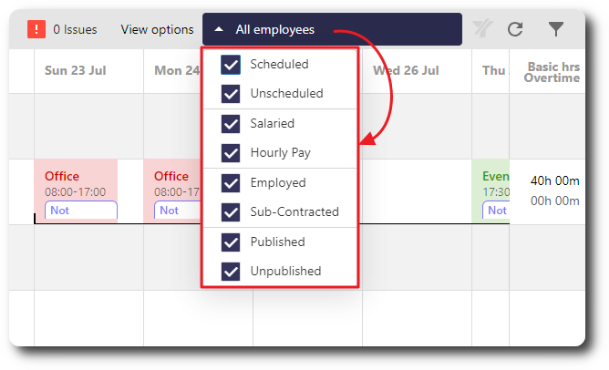What type of layout is used to display the calendar?
Answer the question with a thorough and detailed explanation.

The scheduling interface displays a weekday layout with specific time slots marked for various events, allowing users to visualize and manage employee schedules effectively.